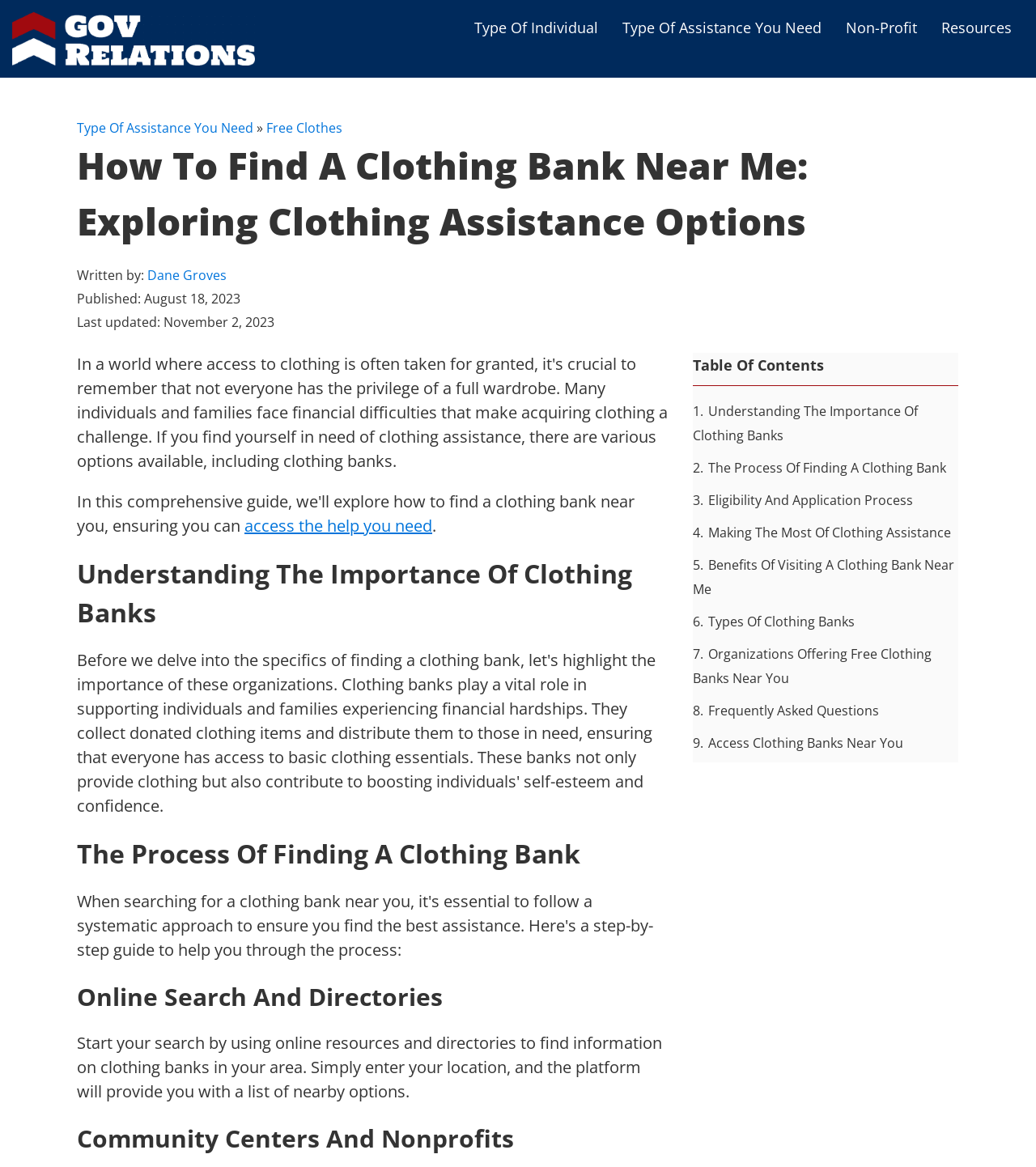Please identify the coordinates of the bounding box that should be clicked to fulfill this instruction: "Click on Pamela Ribon's profile link".

None